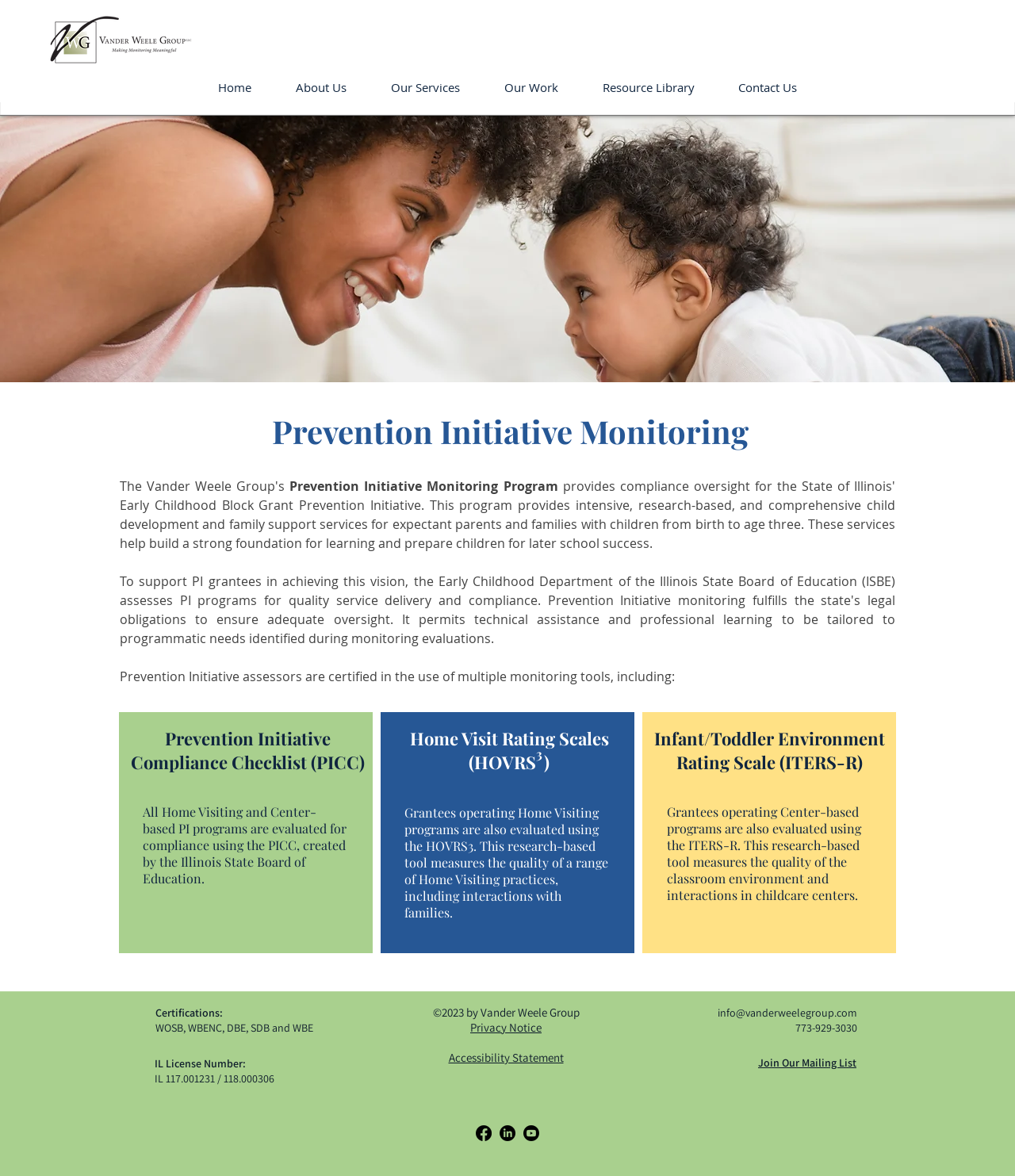Locate the bounding box coordinates of the region to be clicked to comply with the following instruction: "Check the Privacy Notice". The coordinates must be four float numbers between 0 and 1, in the form [left, top, right, bottom].

[0.463, 0.867, 0.534, 0.88]